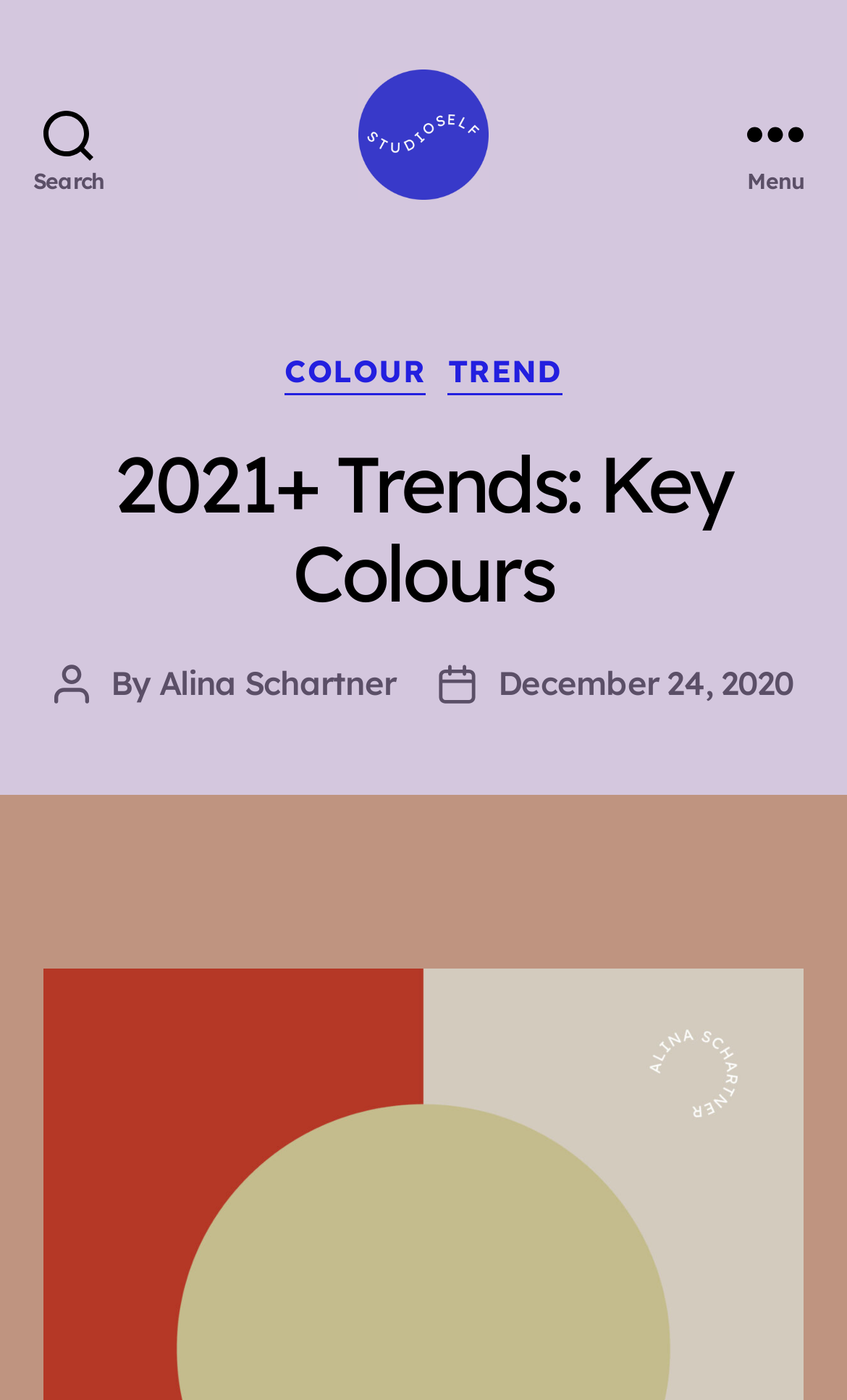Extract the bounding box for the UI element that matches this description: "Trend".

[0.529, 0.253, 0.664, 0.282]